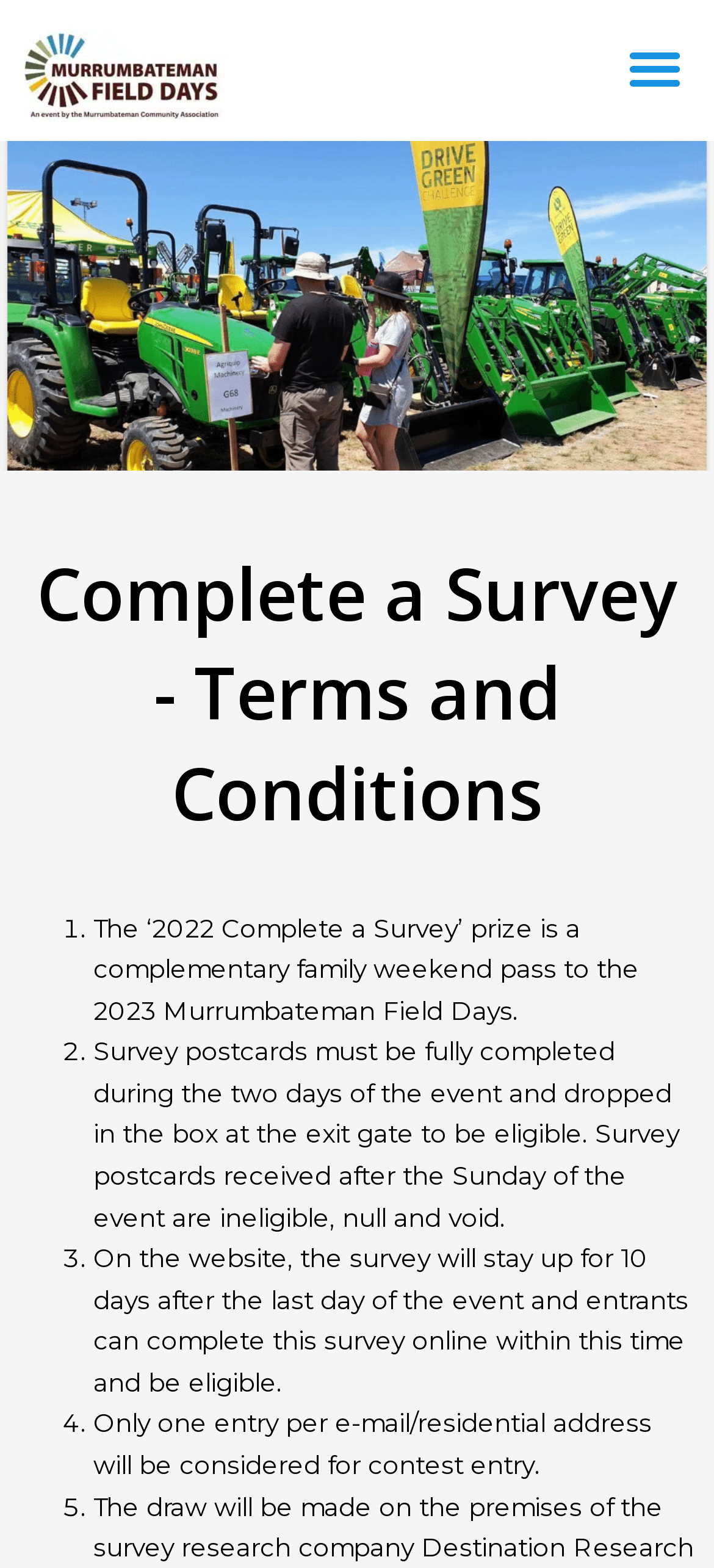Use a single word or phrase to answer the following:
What happens to survey postcards received after the Sunday of the event?

Ineligible